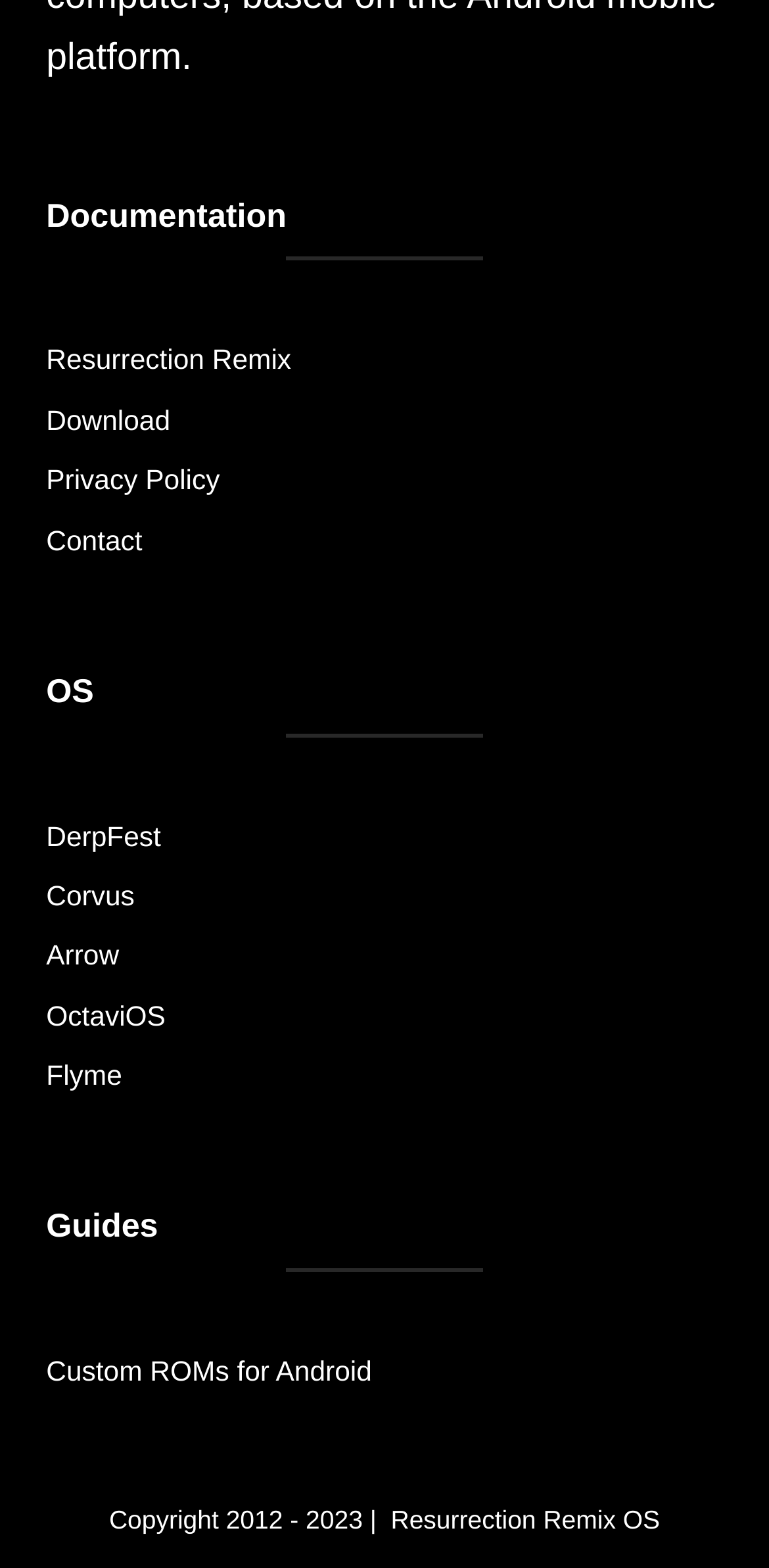Pinpoint the bounding box coordinates of the element you need to click to execute the following instruction: "Learn about Custom ROMs for Android". The bounding box should be represented by four float numbers between 0 and 1, in the format [left, top, right, bottom].

[0.06, 0.866, 0.484, 0.886]